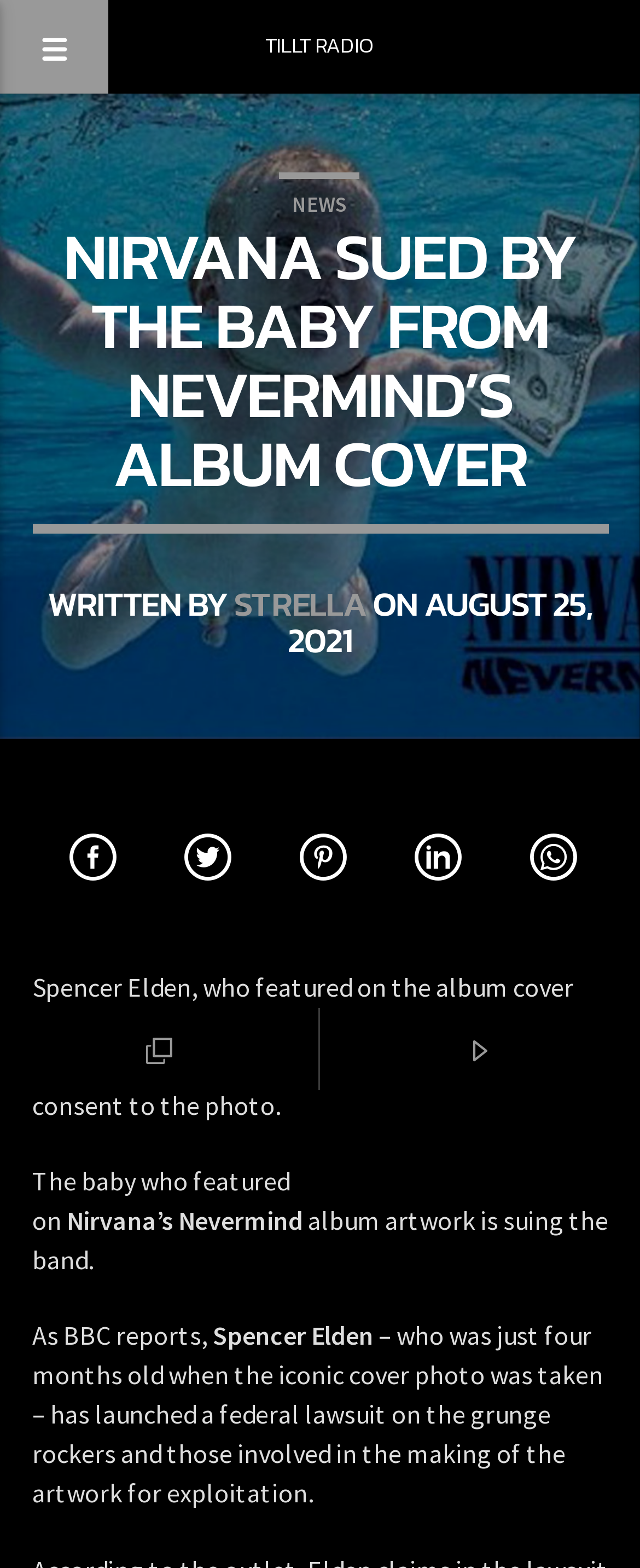From the element description: "News", extract the bounding box coordinates of the UI element. The coordinates should be expressed as four float numbers between 0 and 1, in the order [left, top, right, bottom].

[0.436, 0.11, 0.562, 0.148]